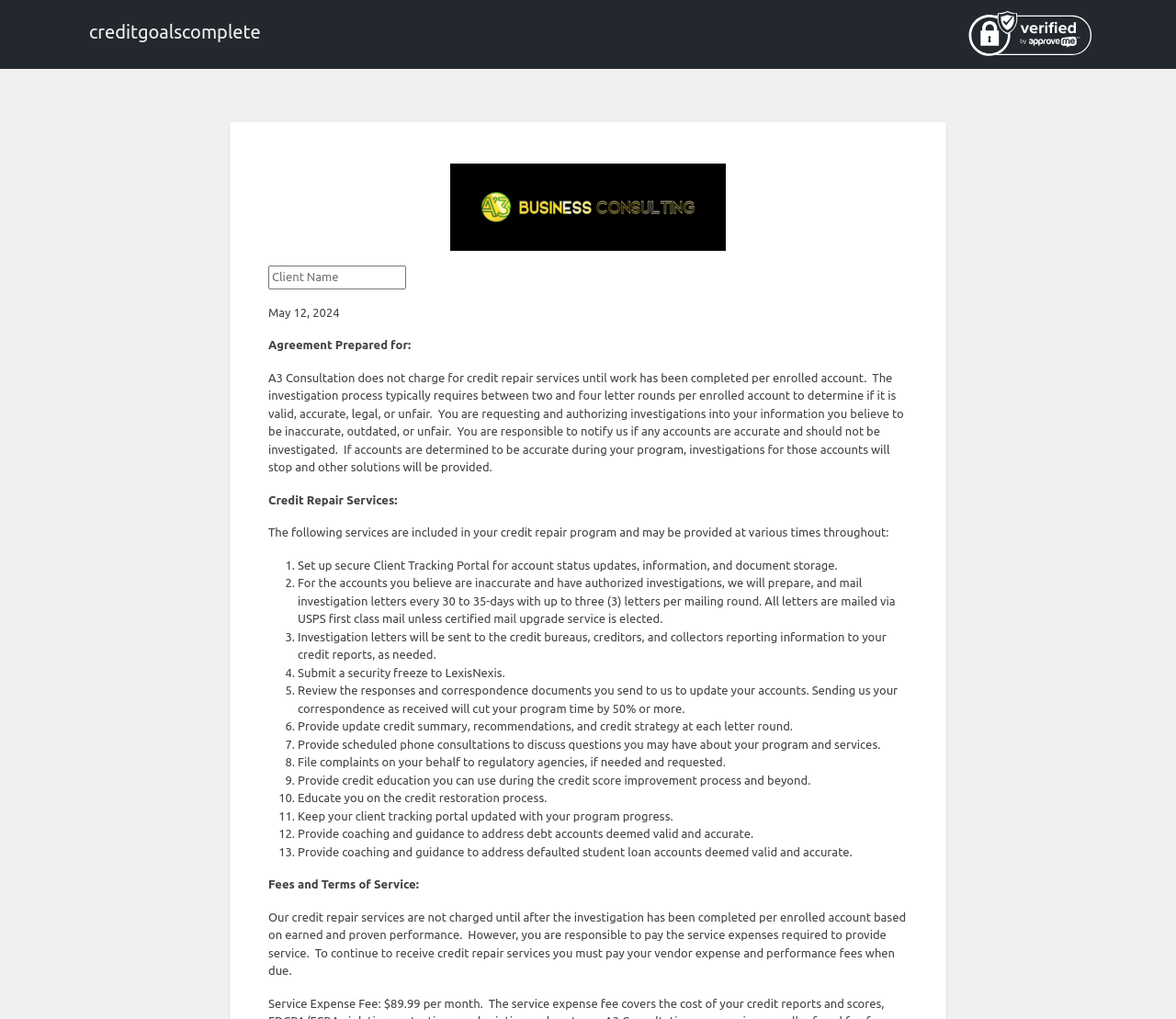Given the webpage screenshot, identify the bounding box of the UI element that matches this description: "alt="Verified by Approveme"".

[0.819, 0.026, 0.928, 0.038]